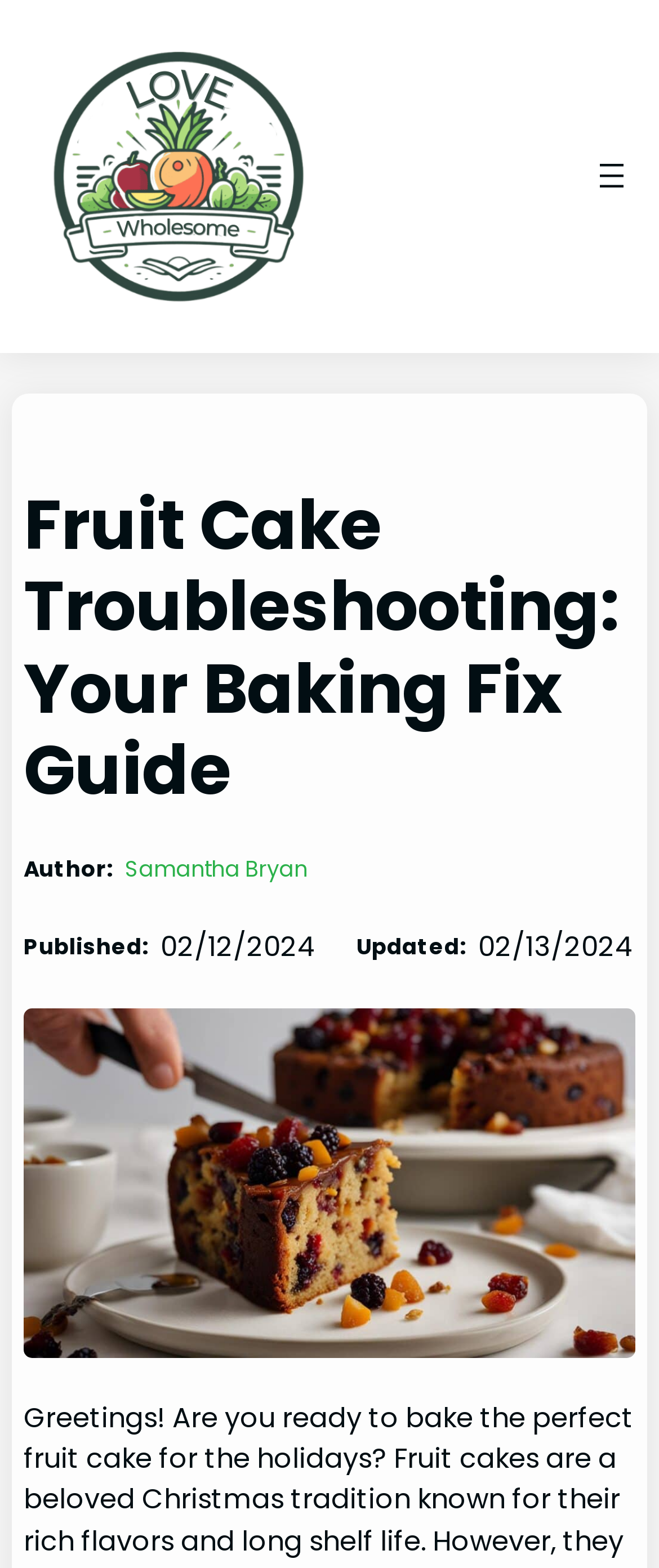Please extract the title of the webpage.

Fruit Cake Troubleshooting: Your Baking Fix Guide